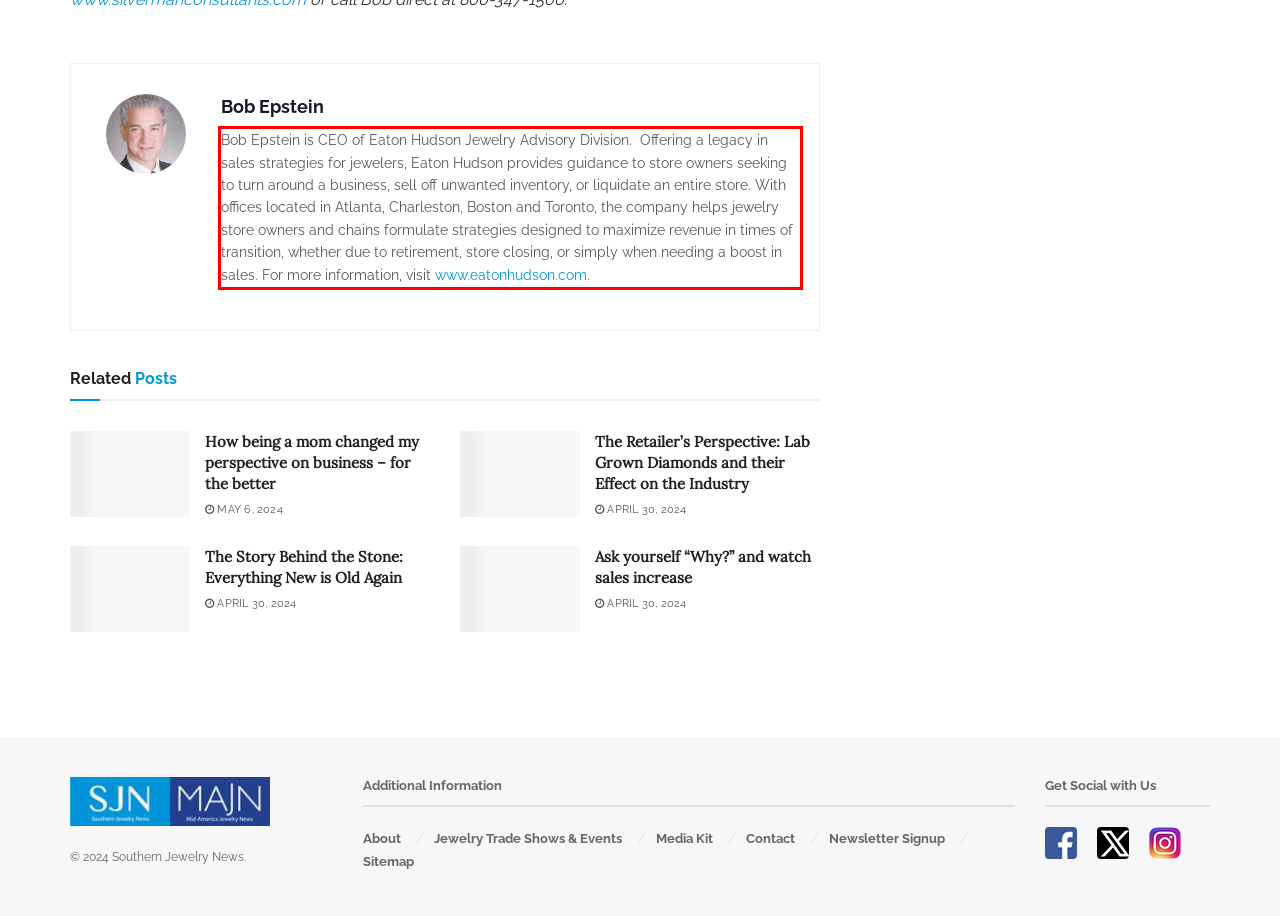Examine the webpage screenshot and use OCR to obtain the text inside the red bounding box.

Bob Epstein is CEO of Eaton Hudson Jewelry Advisory Division. Offering a legacy in sales strategies for jewelers, Eaton Hudson provides guidance to store owners seeking to turn around a business, sell off unwanted inventory, or liquidate an entire store. With offices located in Atlanta, Charleston, Boston and Toronto, the company helps jewelry store owners and chains formulate strategies designed to maximize revenue in times of transition, whether due to retirement, store closing, or simply when needing a boost in sales. For more information, visit www.eatonhudson.com.